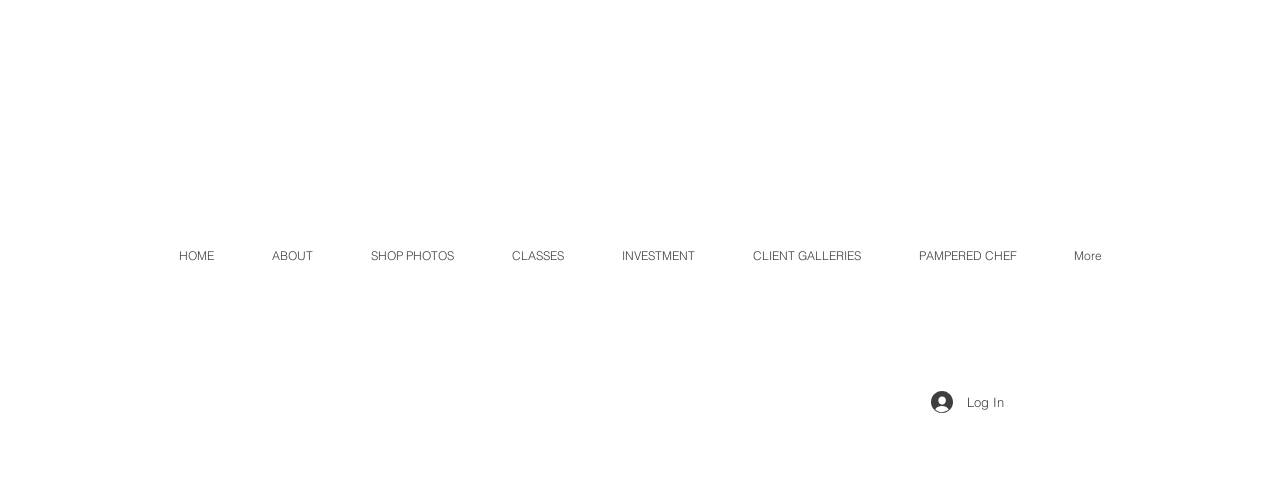What is the first menu item?
Make sure to answer the question with a detailed and comprehensive explanation.

By examining the navigation section, I found the first link element with the text 'HOME', which is the first menu item.